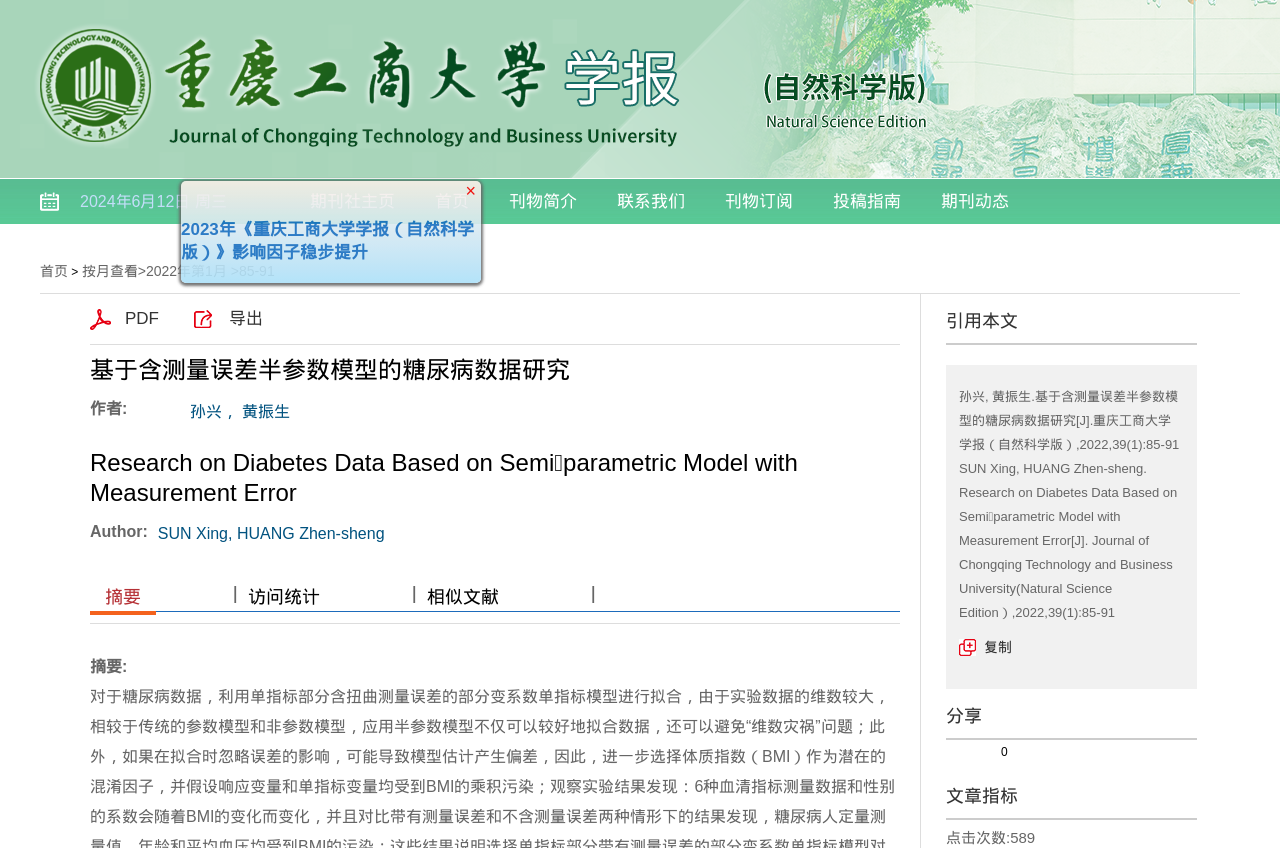Provide a single word or phrase to answer the given question: 
What is the name of the authors?

孙兴, 黄振生